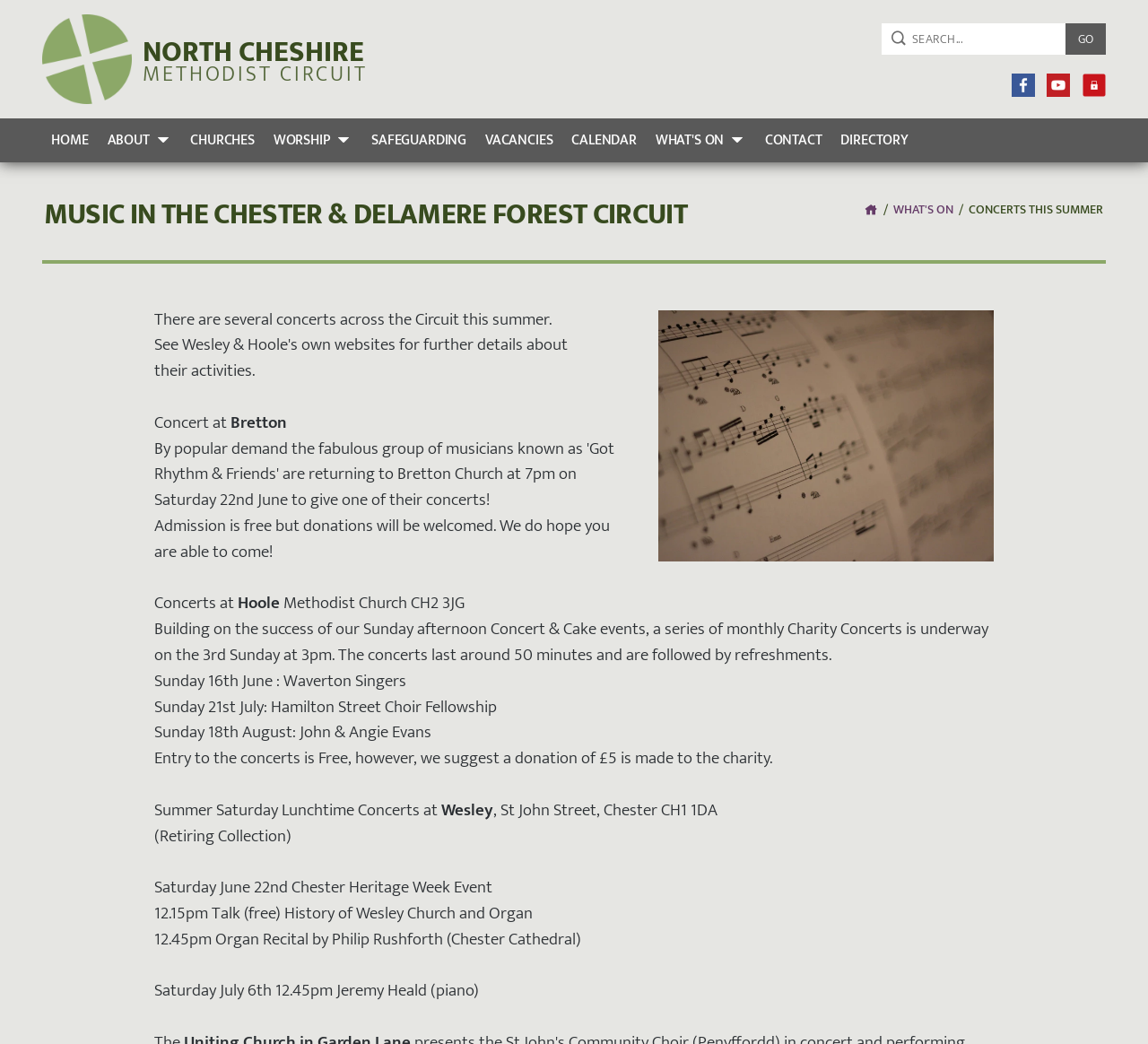Determine the bounding box coordinates of the element that should be clicked to execute the following command: "Visit the Facebook page".

[0.881, 0.071, 0.901, 0.093]